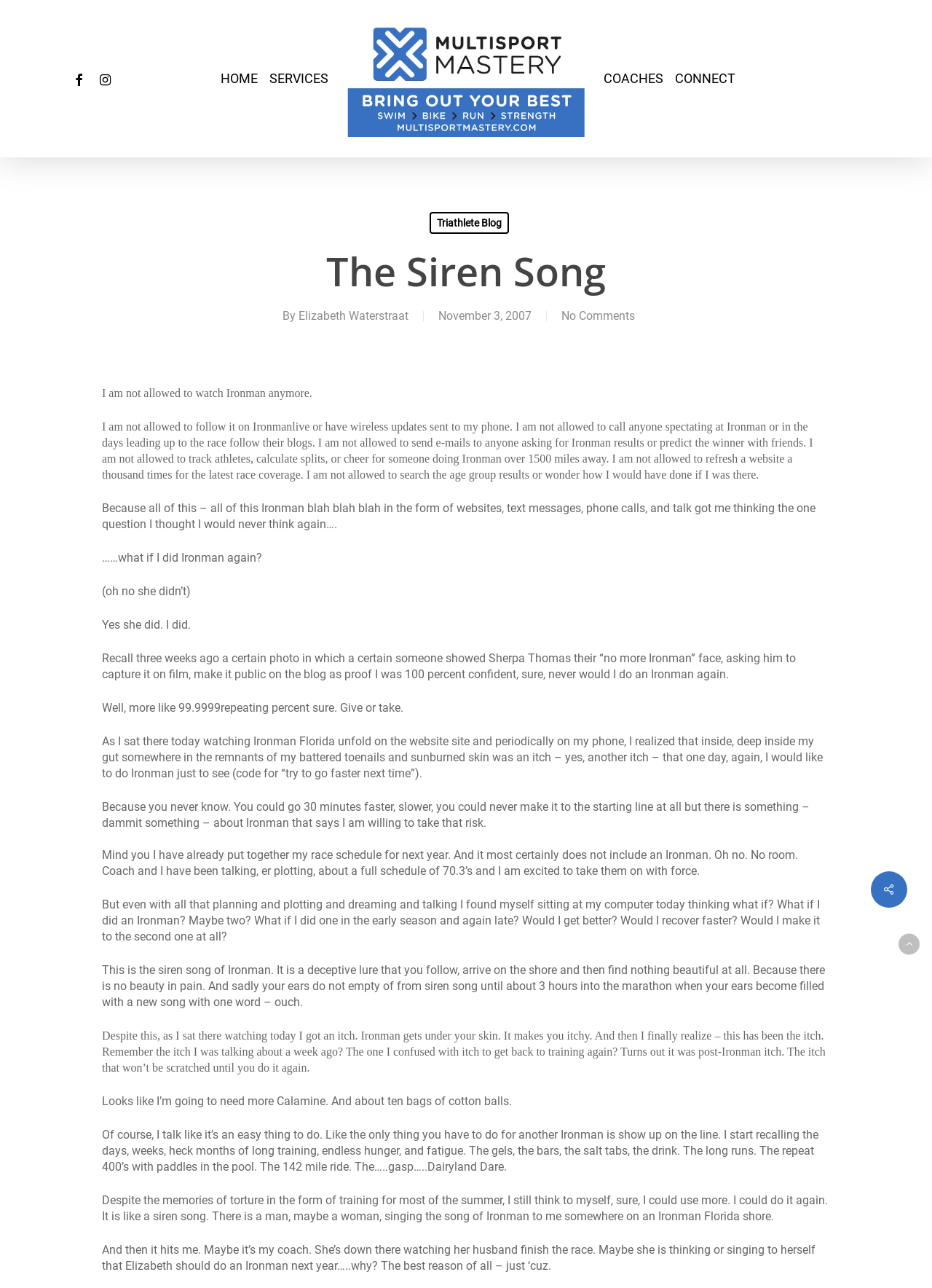What is the date of the blog post?
Provide a fully detailed and comprehensive answer to the question.

The date of the blog post can be found by looking at the static text element with the text 'November 3, 2007' which is located below the author's name.